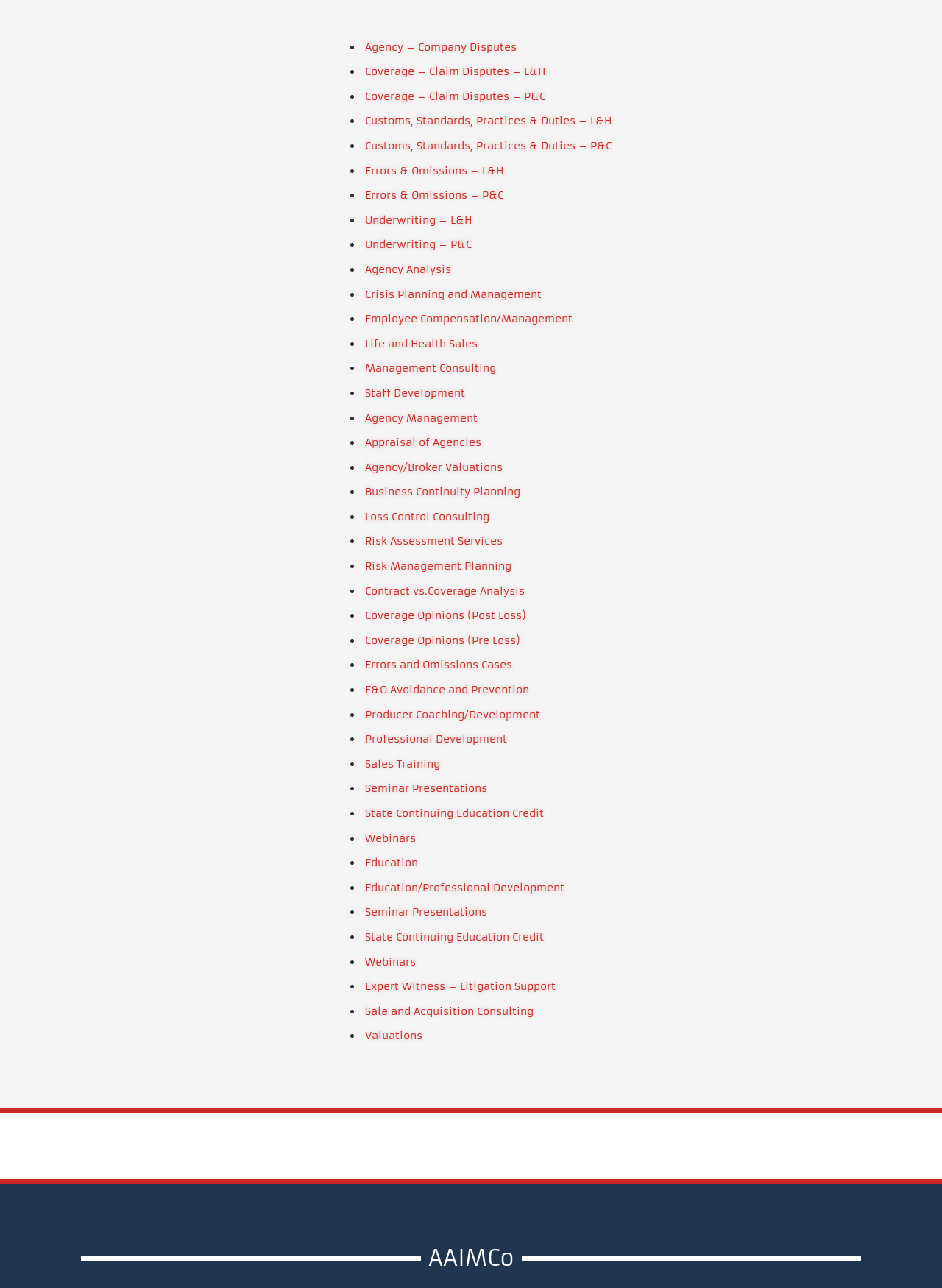What is the purpose of Seminar Presentations?
Please craft a detailed and exhaustive response to the question.

Based on the webpage, Seminar Presentations is a service offered, which suggests that its purpose is to provide educational and training sessions, likely for professionals in the insurance industry.